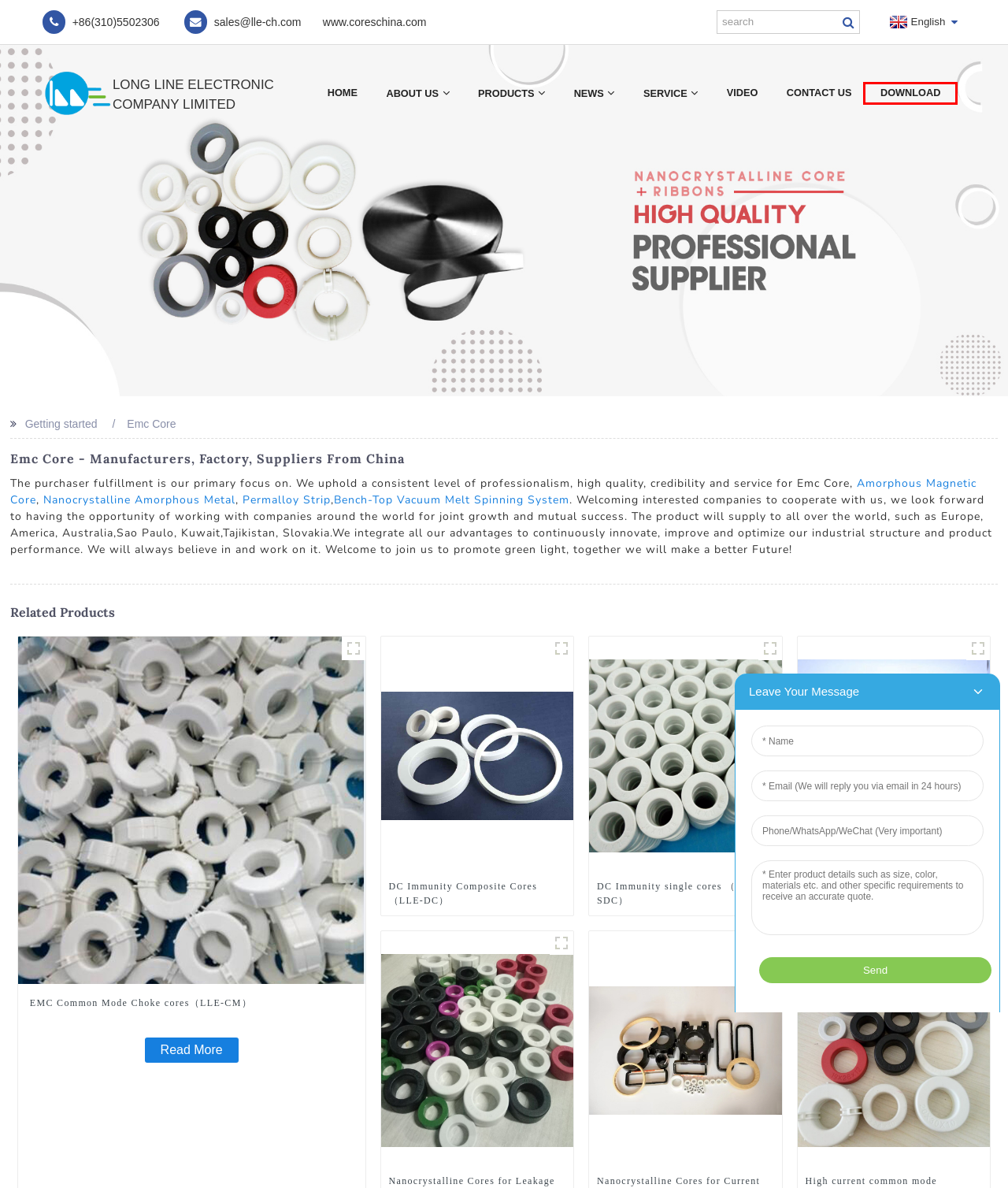You are provided with a screenshot of a webpage highlighting a UI element with a red bounding box. Choose the most suitable webpage description that matches the new page after clicking the element in the bounding box. Here are the candidates:
A. Permalloy Strip
B. Download - Long Line Electronic Company Limited
C. China Nanocrystalline Cores for Current Transformer （LLE-CT） Manufacturer and Supplier | LLE
D. Products
E. Contact Us - Long Line Electronic Company Limited
F. China DC Immunity single cores （LLE-SDC） Manufacturer and Supplier | LLE
G. China Nanocrystalline Cores for Leakage Circuit Breakers （LLE-ELCB) Manufacturer and Supplier | LLE
H. Nanocrystalline Amorphous Metal

B